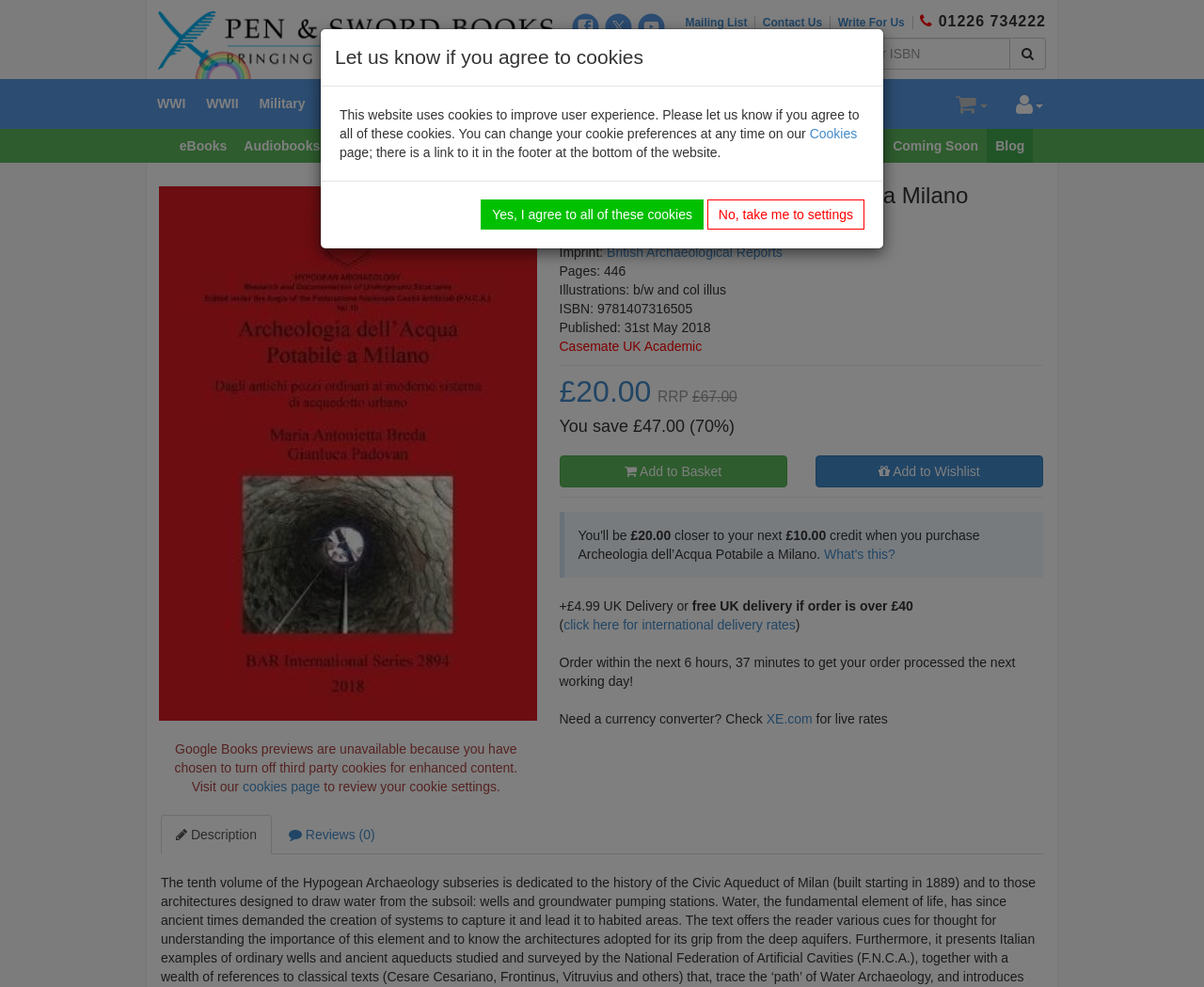Write a detailed summary of the webpage, including text, images, and layout.

This webpage is about a book titled "Archeologia dell’Acqua Potabile a Milano" (Paperback) published by Pen and Sword Books. At the top, there are several links to social media platforms, including Facebook, YouTube, Instagram, and Pinterest, accompanied by their respective icons. Below these links, there is a search bar with a magnifying glass icon and a dropdown menu.

On the left side, there are several categories listed, including WWI, WWII, Military, Aviation, Maritime, Ancient, History, P&S, Transport, Family, Women, and World. These categories are likely related to the book's topics or genres.

In the main content area, there is a large image of the book cover, accompanied by a heading with the book title and a description of the book. Below the image, there are details about the book, including the imprint, pages, illustrations, ISBN, publication date, and publisher.

The book's price is prominently displayed, with a discounted price of £20.00 and an original price of £67.00, indicating a 70% discount. There are also options to add the book to a basket or wishlist. A separator line divides the book details from the call-to-action buttons.

Further down, there is a section that explains how customers can earn £10.00 credit towards their next purchase when they buy this book. There is also a note about UK delivery, with an option for free delivery if the order is over £40.

Overall, the webpage is focused on promoting the book and providing customers with detailed information and purchasing options.